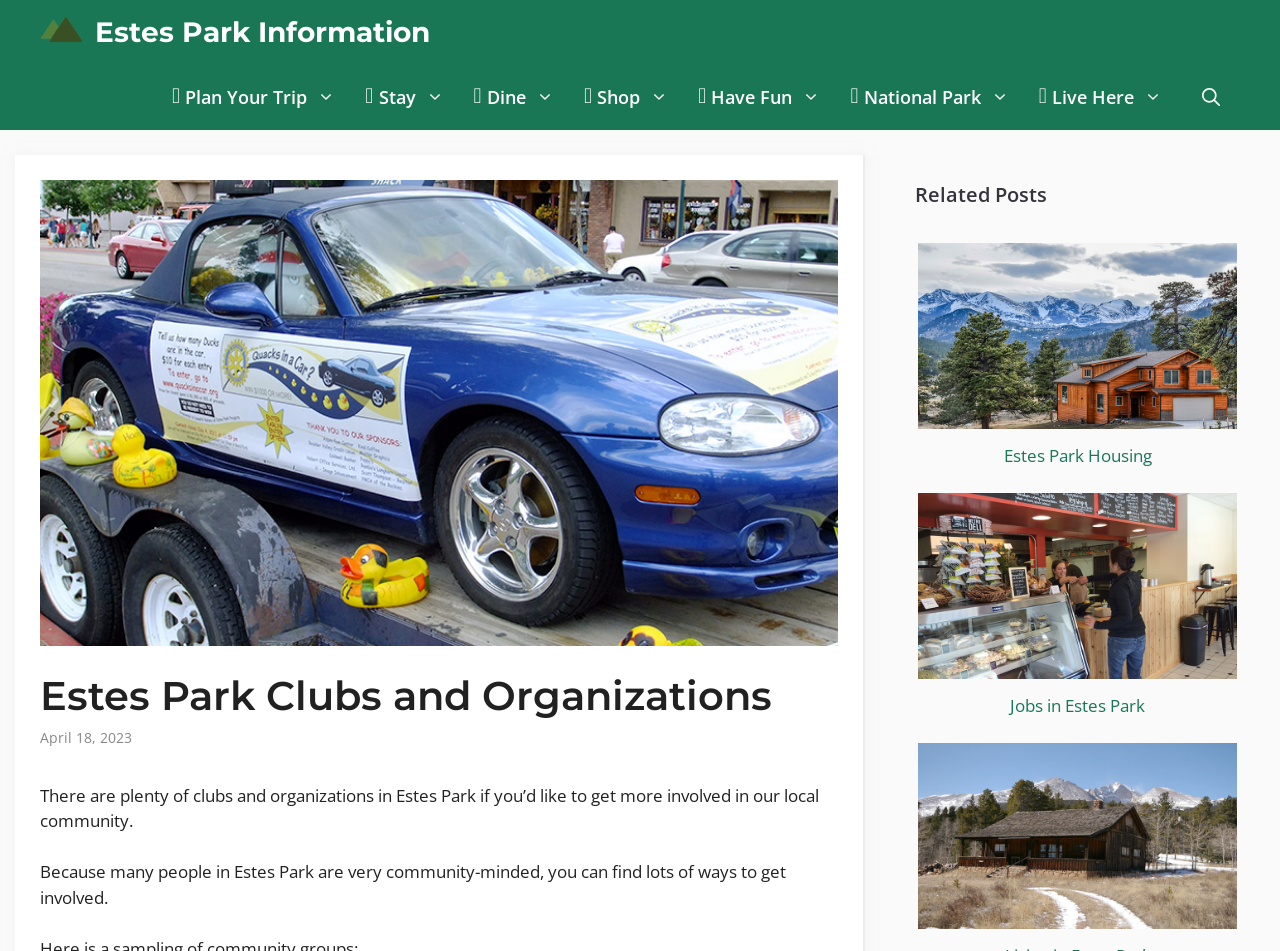Pinpoint the bounding box coordinates of the clickable area necessary to execute the following instruction: "Search using the search bar". The coordinates should be given as four float numbers between 0 and 1, namely [left, top, right, bottom].

[0.923, 0.068, 0.969, 0.137]